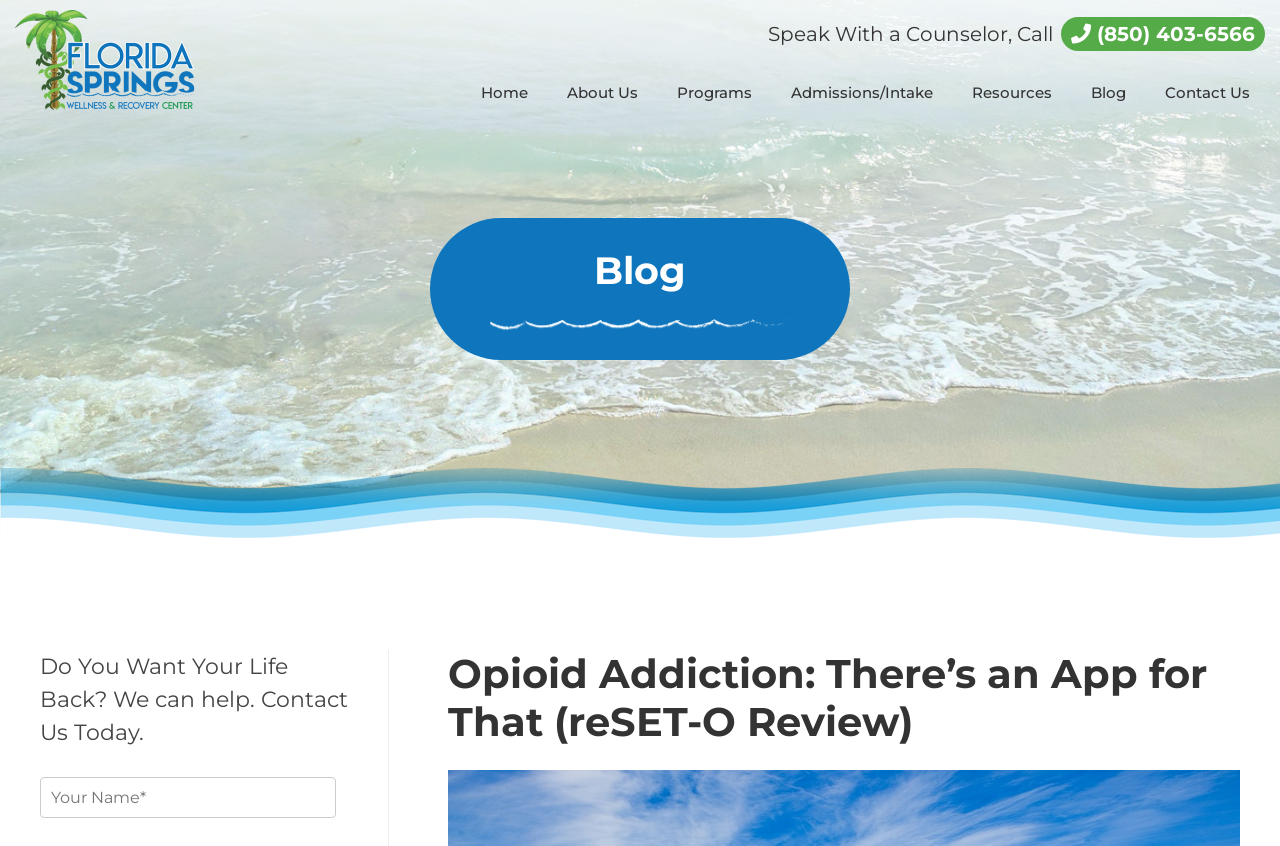Please identify the bounding box coordinates of the element's region that needs to be clicked to fulfill the following instruction: "Go to Home page". The bounding box coordinates should consist of four float numbers between 0 and 1, i.e., [left, top, right, bottom].

[0.364, 0.083, 0.424, 0.142]